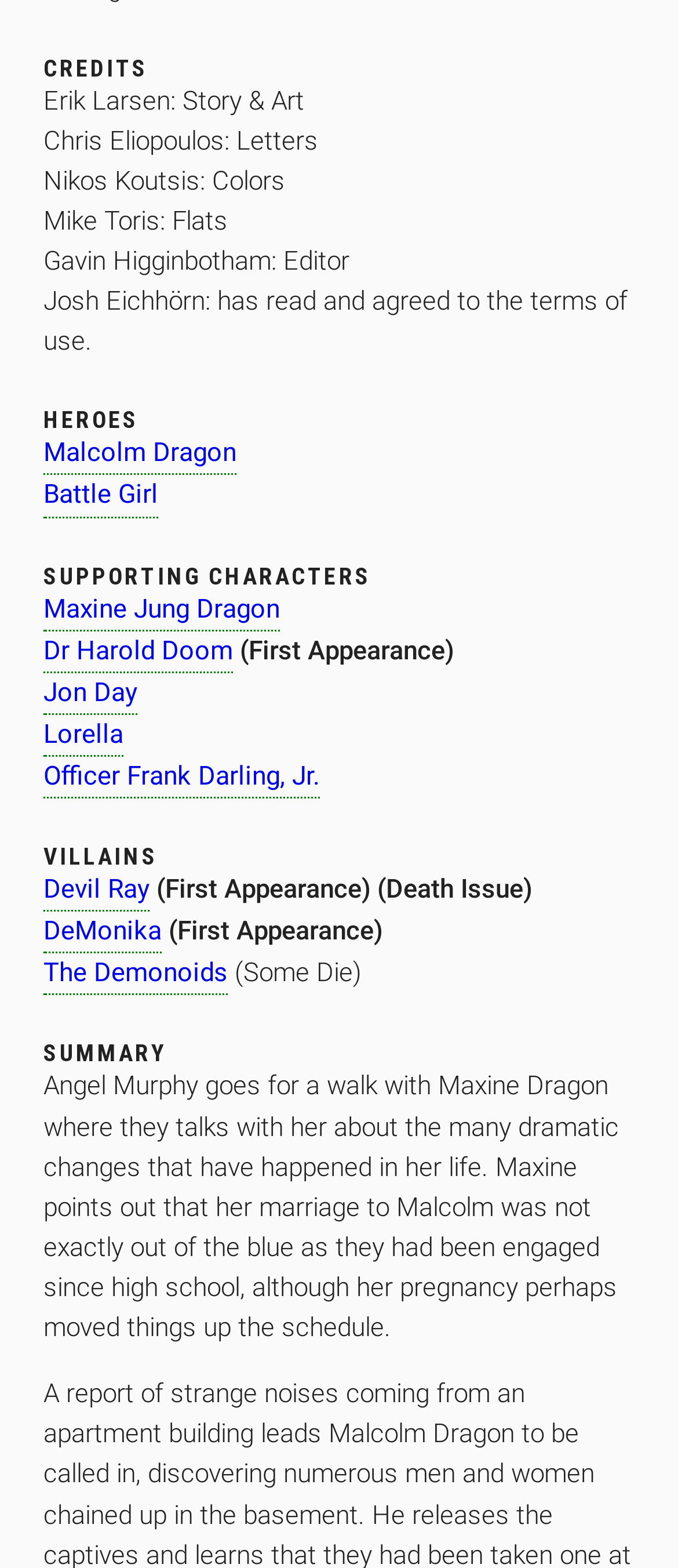How many heroes are listed?
Ensure your answer is thorough and detailed.

Under the 'HEROES' heading, there are two links listed: 'Malcolm Dragon' and 'Battle Girl', which are the two heroes mentioned on the webpage.